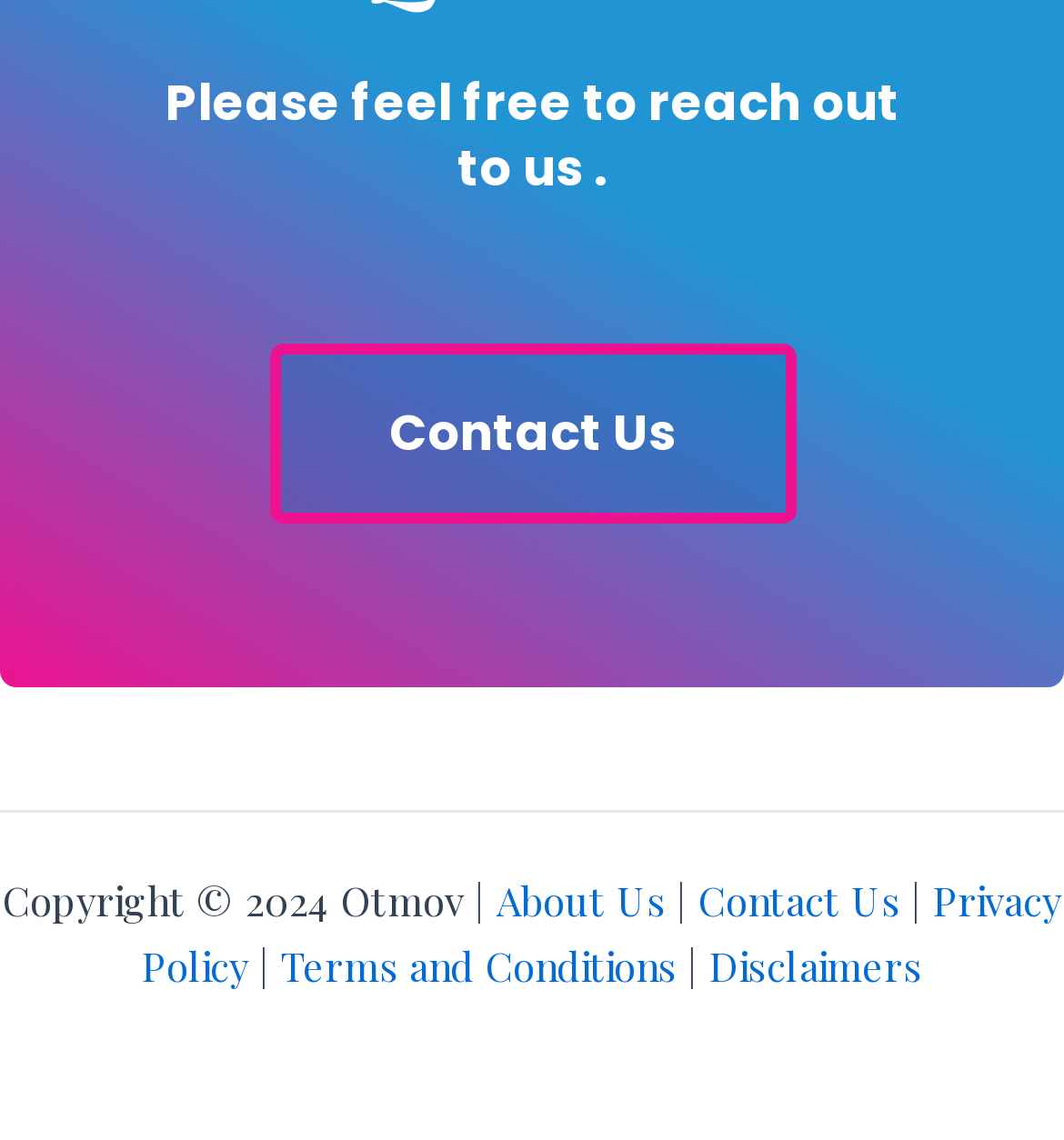Determine the bounding box coordinates for the HTML element described here: "alt="COGZ"".

None